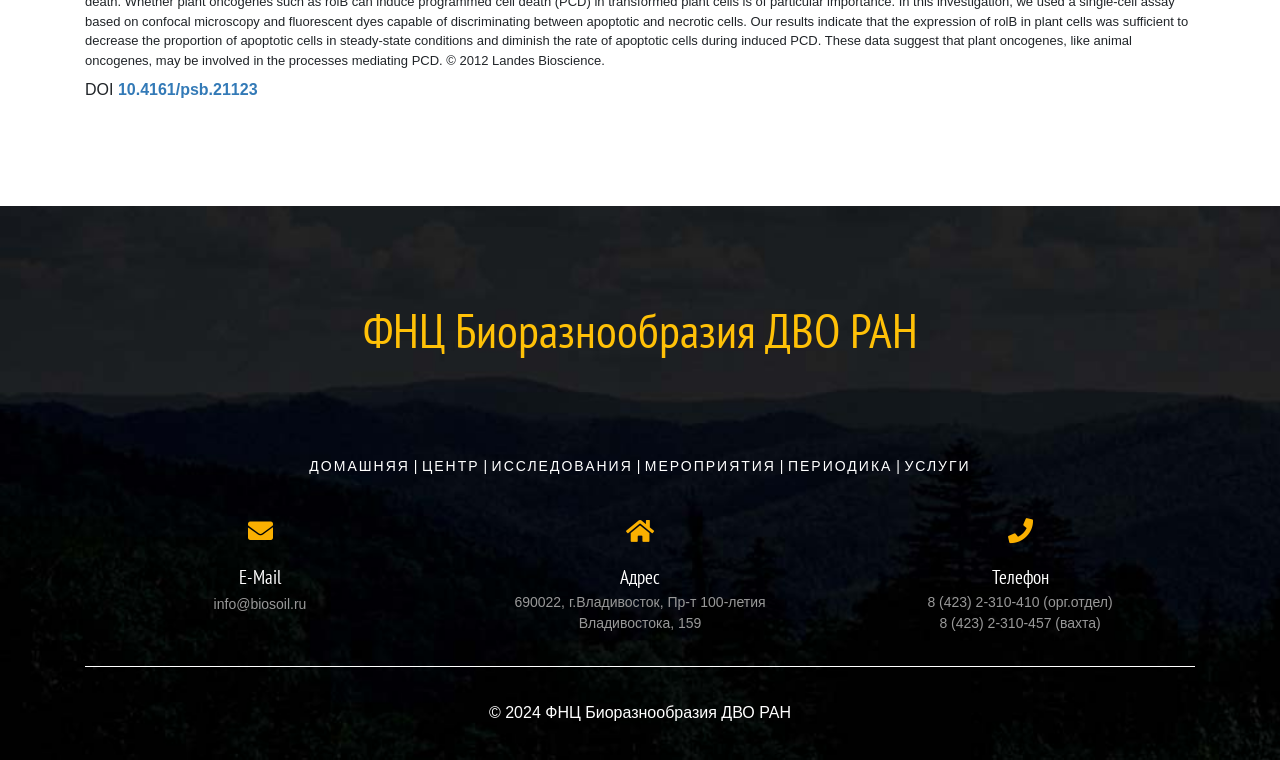Given the element description: "ФНЦ Биоразнообразия ДВО РАН", predict the bounding box coordinates of this UI element. The coordinates must be four float numbers between 0 and 1, given as [left, top, right, bottom].

[0.066, 0.387, 0.934, 0.482]